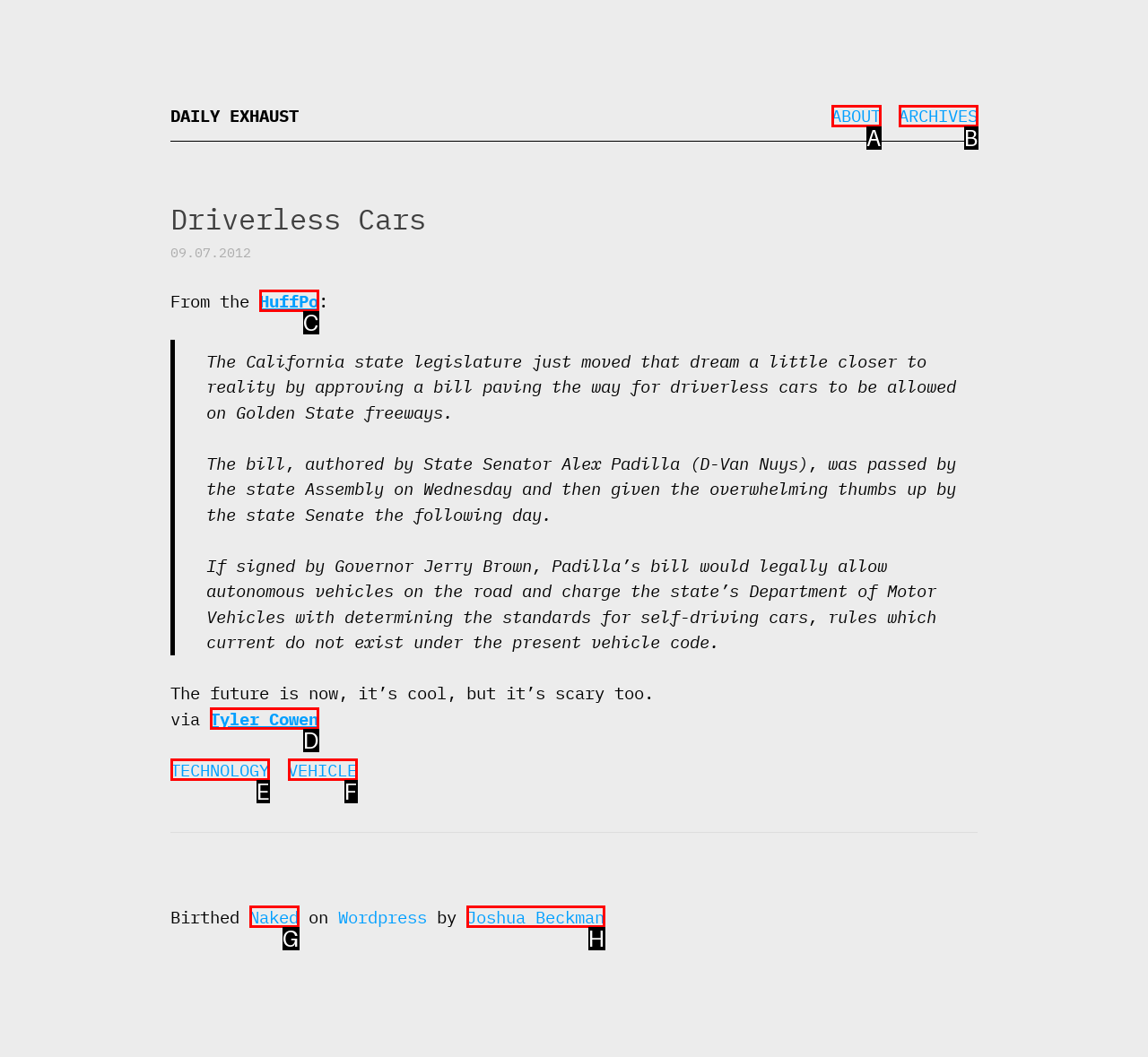Choose the letter of the UI element that aligns with the following description: Tyler Cowen
State your answer as the letter from the listed options.

D